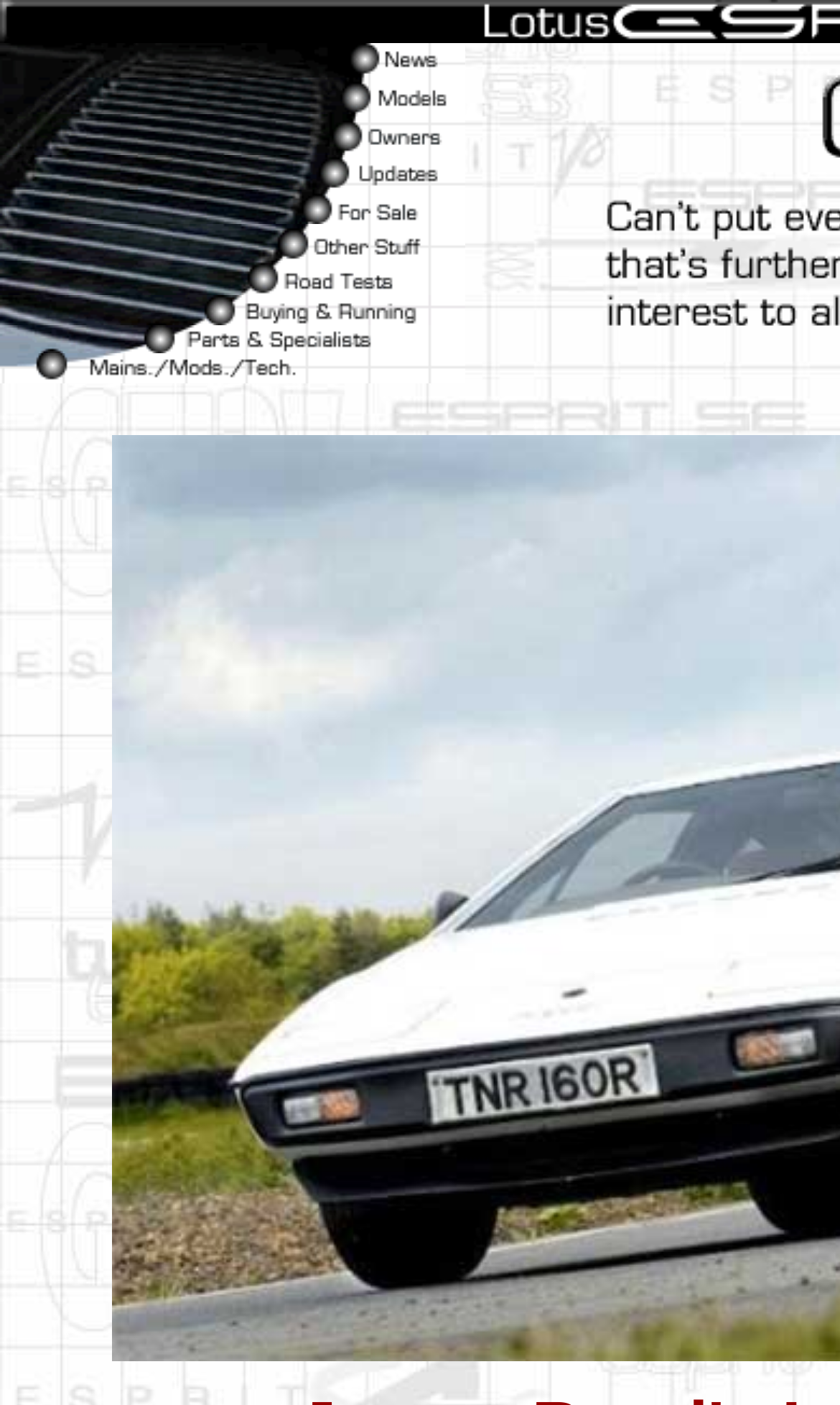Can you determine the bounding box coordinates of the area that needs to be clicked to fulfill the following instruction: "Read about Esprit History"?

[0.0, 0.115, 0.554, 0.141]